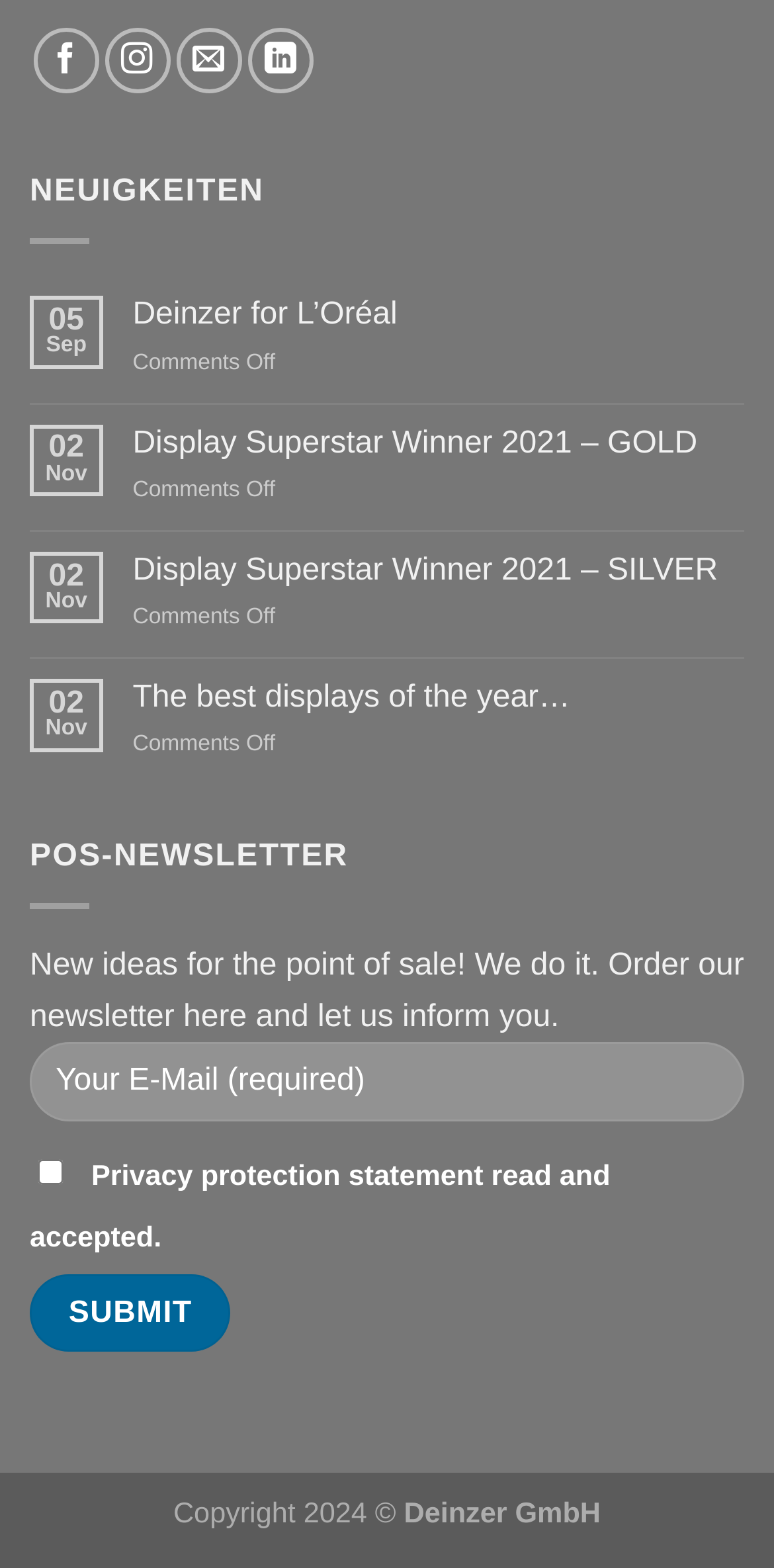Specify the bounding box coordinates of the element's area that should be clicked to execute the given instruction: "Follow on Facebook". The coordinates should be four float numbers between 0 and 1, i.e., [left, top, right, bottom].

[0.043, 0.018, 0.127, 0.06]